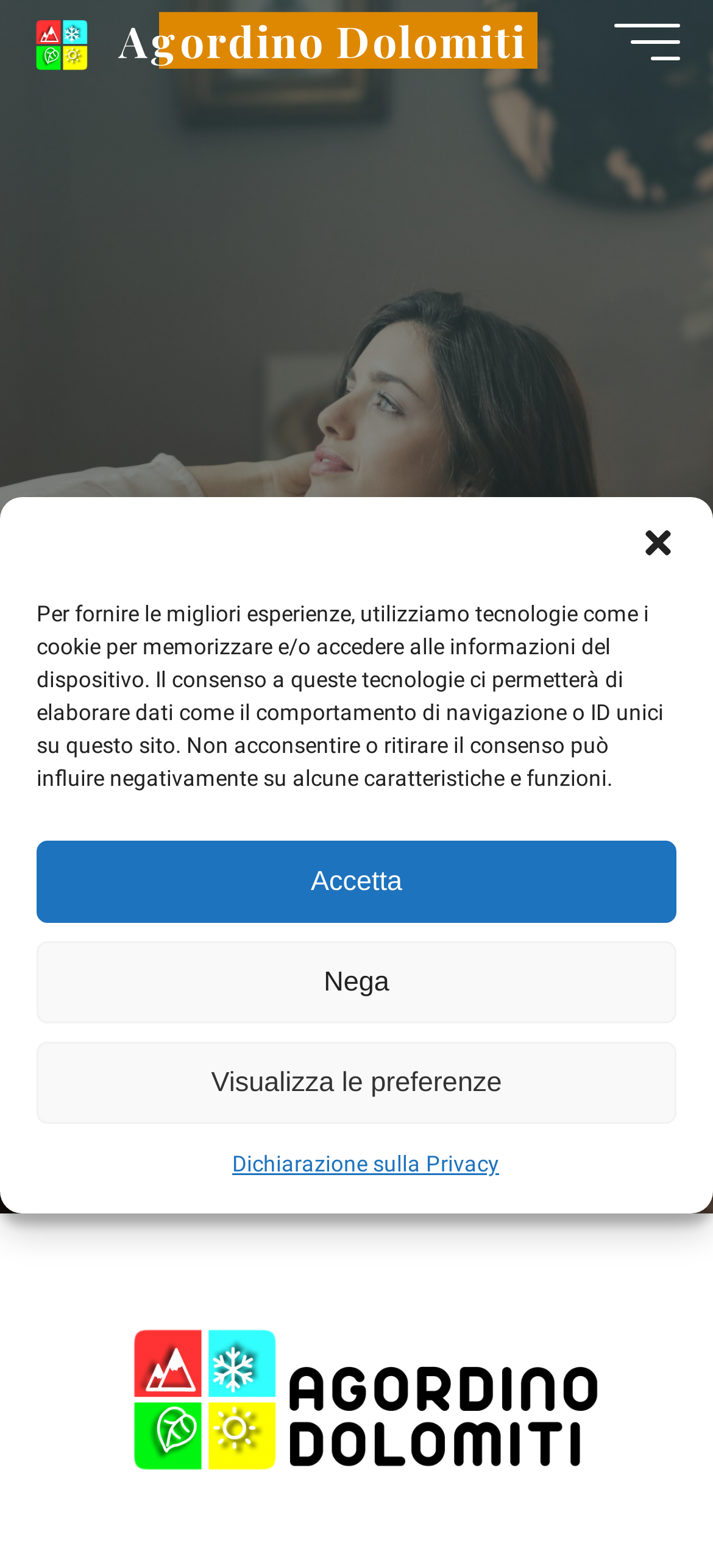Please specify the bounding box coordinates of the element that should be clicked to execute the given instruction: 'Click the 'Main menu' button'. Ensure the coordinates are four float numbers between 0 and 1, expressed as [left, top, right, bottom].

[0.862, 0.015, 0.954, 0.038]